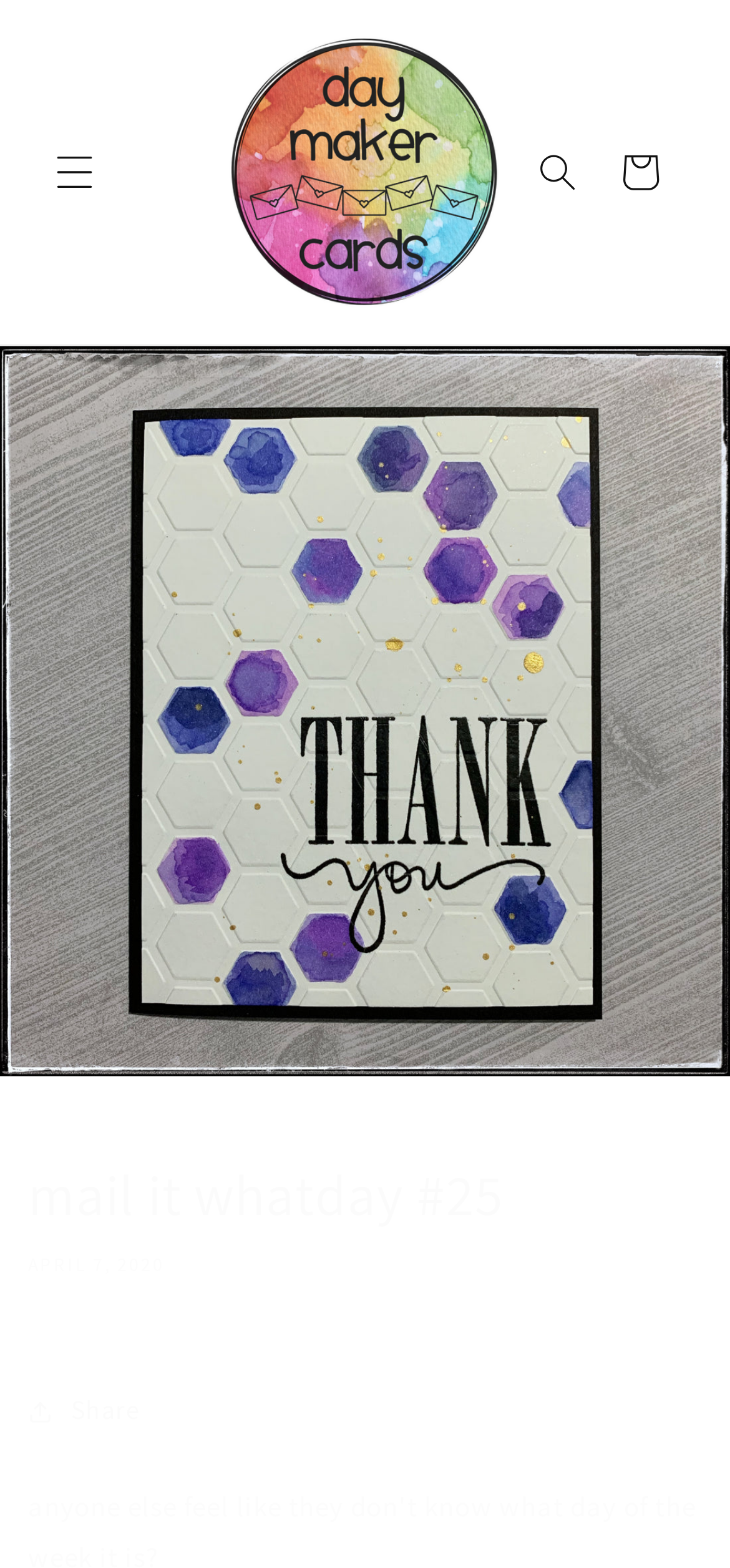Provide an in-depth caption for the contents of the webpage.

This webpage appears to be a blog post or article page. At the top left, there is a menu button labeled "Menu" that, when clicked, expands to reveal a menu drawer. To the right of the menu button, there is a link to "Day Maker Cards" accompanied by an image with the same name. 

On the top right, there is a search button and a link to "Cart". The cart link contains an image labeled "mail it whatday #25" that takes up most of the page's width. Below the image, there is a header section with a heading that reads "mail it whatday #25" and a timestamp indicating the post was published on April 7, 2020. 

Below the header section, there is a share button. The page's content seems to be related to a blog post or article discussing the feeling of losing track of days during the quarantine period, as hinted by the meta description.